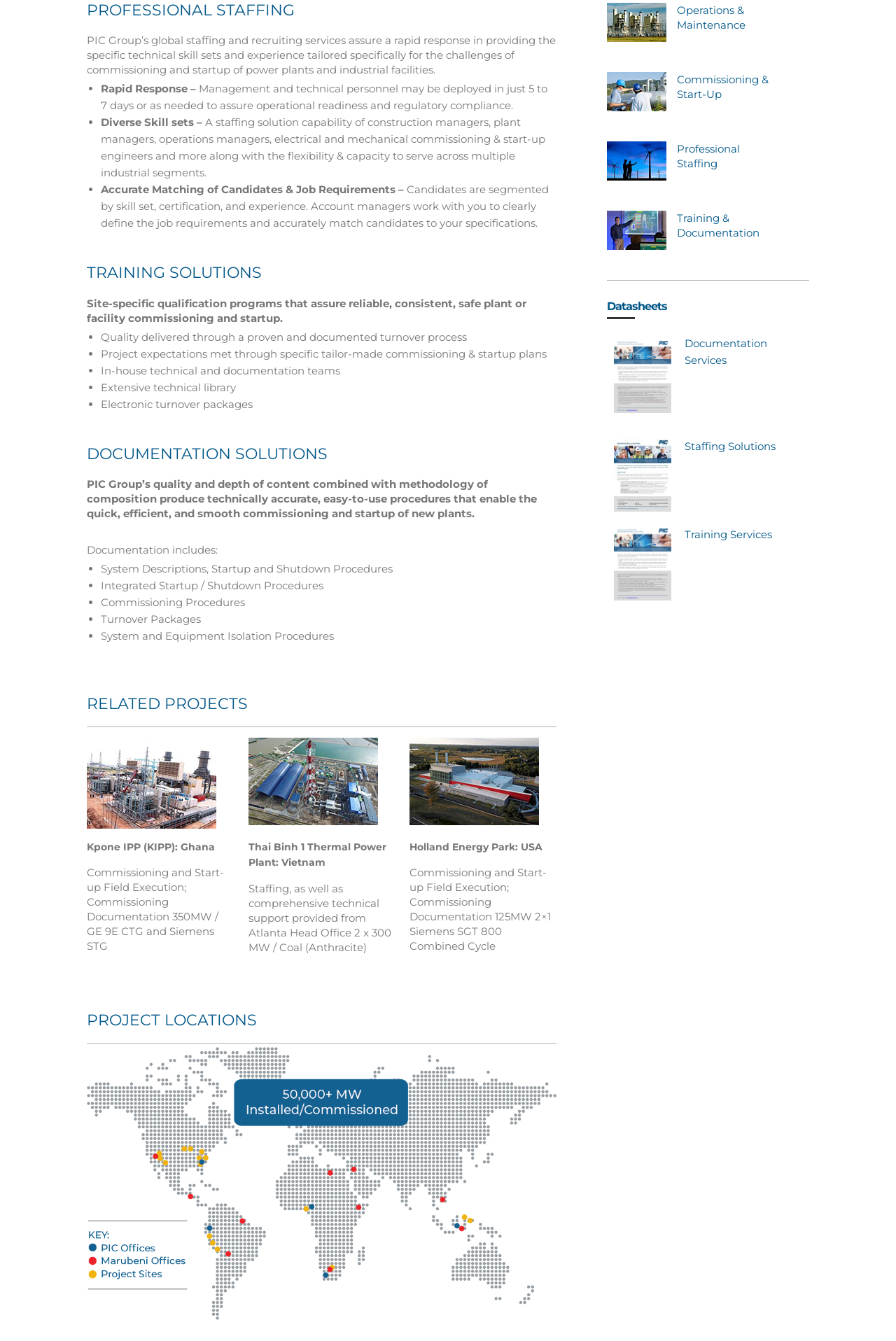Identify and provide the bounding box for the element described by: "Commissioning & Start-Up".

[0.756, 0.122, 0.858, 0.142]